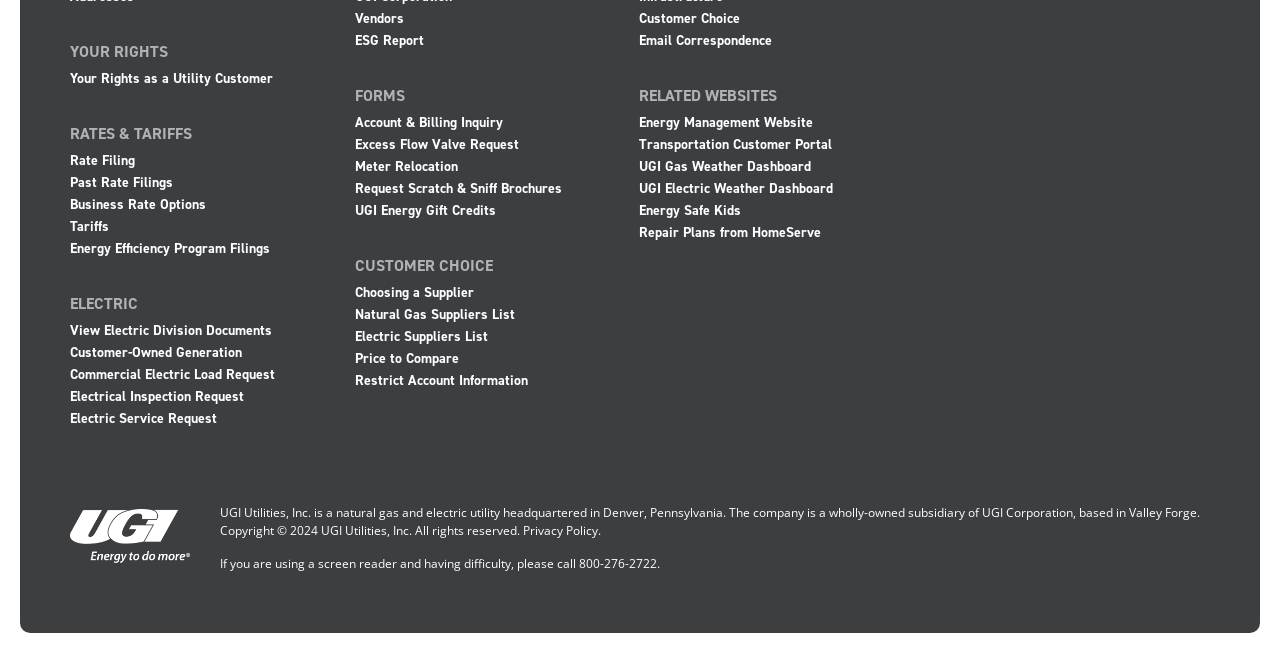Give a one-word or one-phrase response to the question:
What is the company name mentioned at the bottom of the page?

UGI Utilities, Inc.